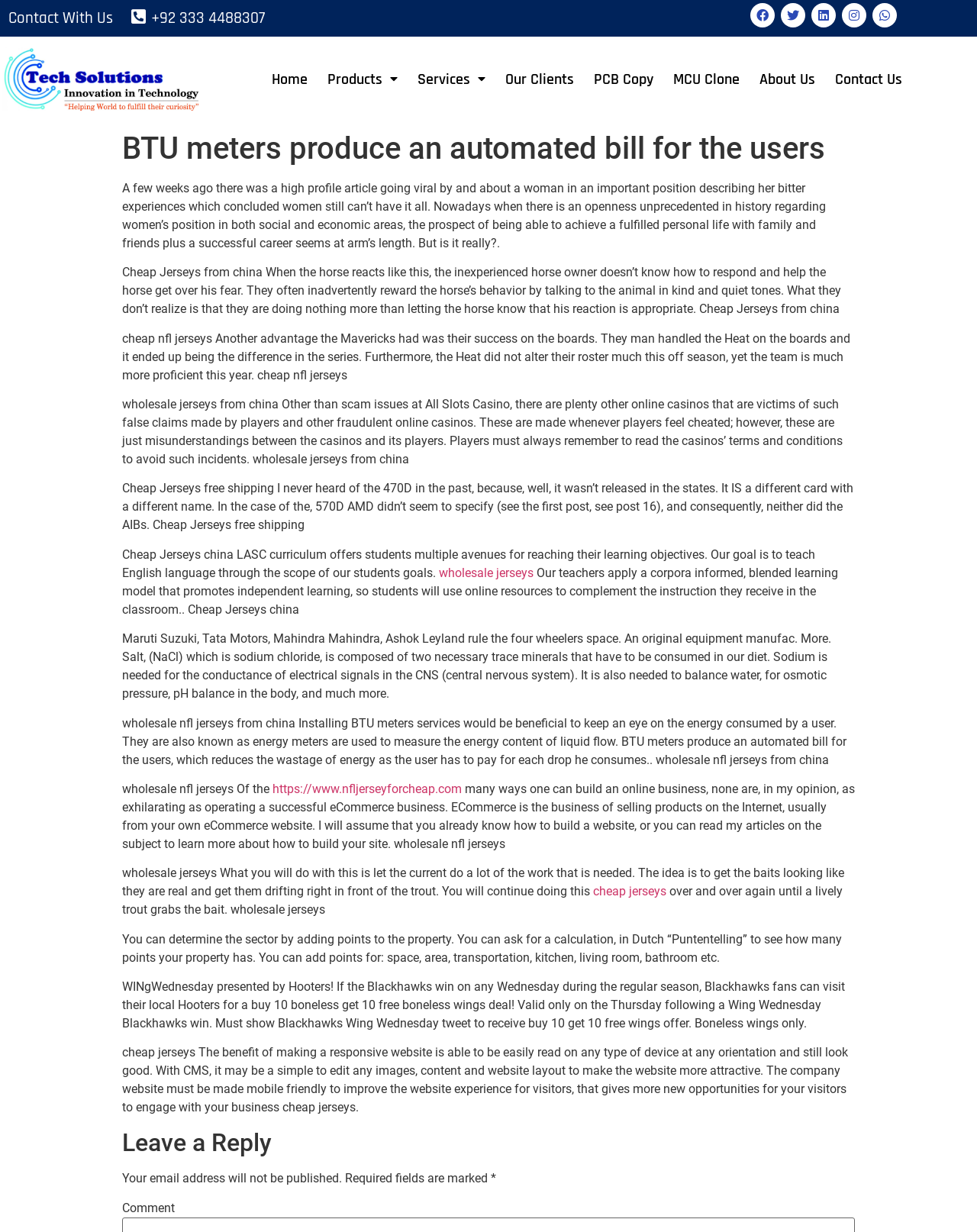Please identify the coordinates of the bounding box for the clickable region that will accomplish this instruction: "Click Contact With Us".

[0.009, 0.006, 0.116, 0.023]